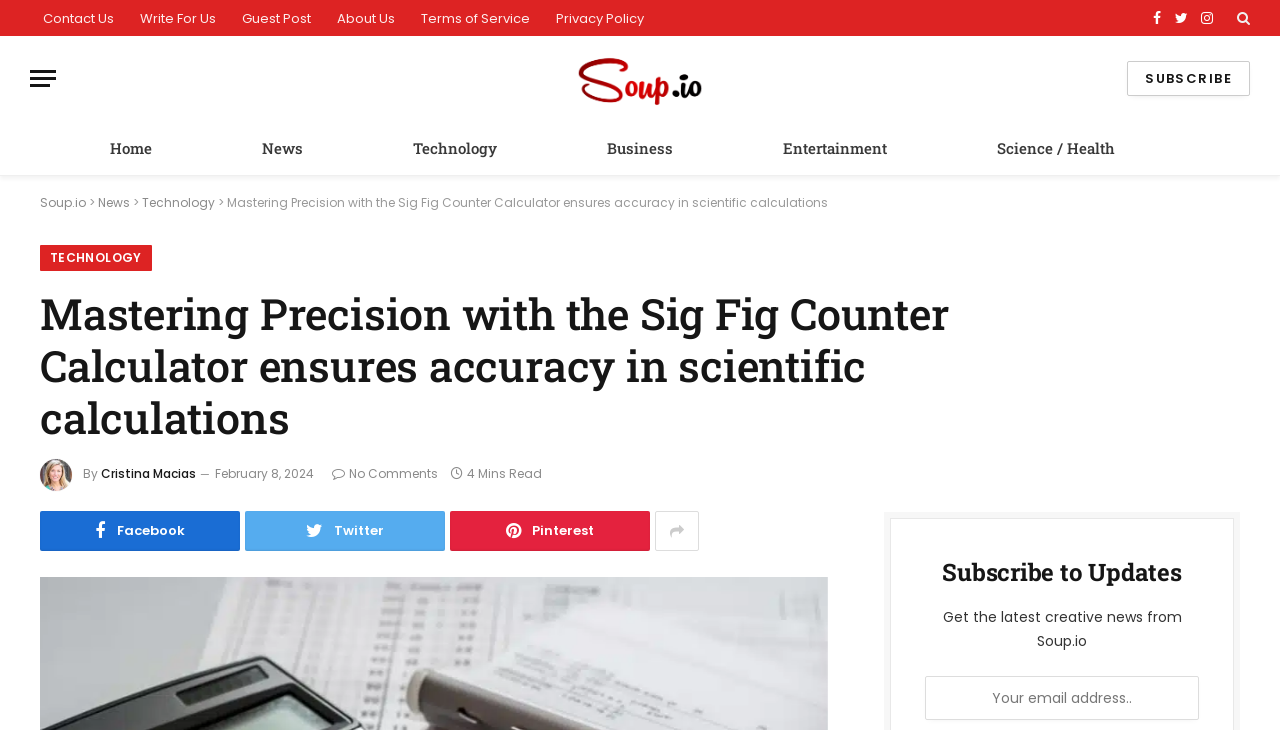Use a single word or phrase to respond to the question:
What is the purpose of the textbox at the bottom of the webpage?

To enter email address